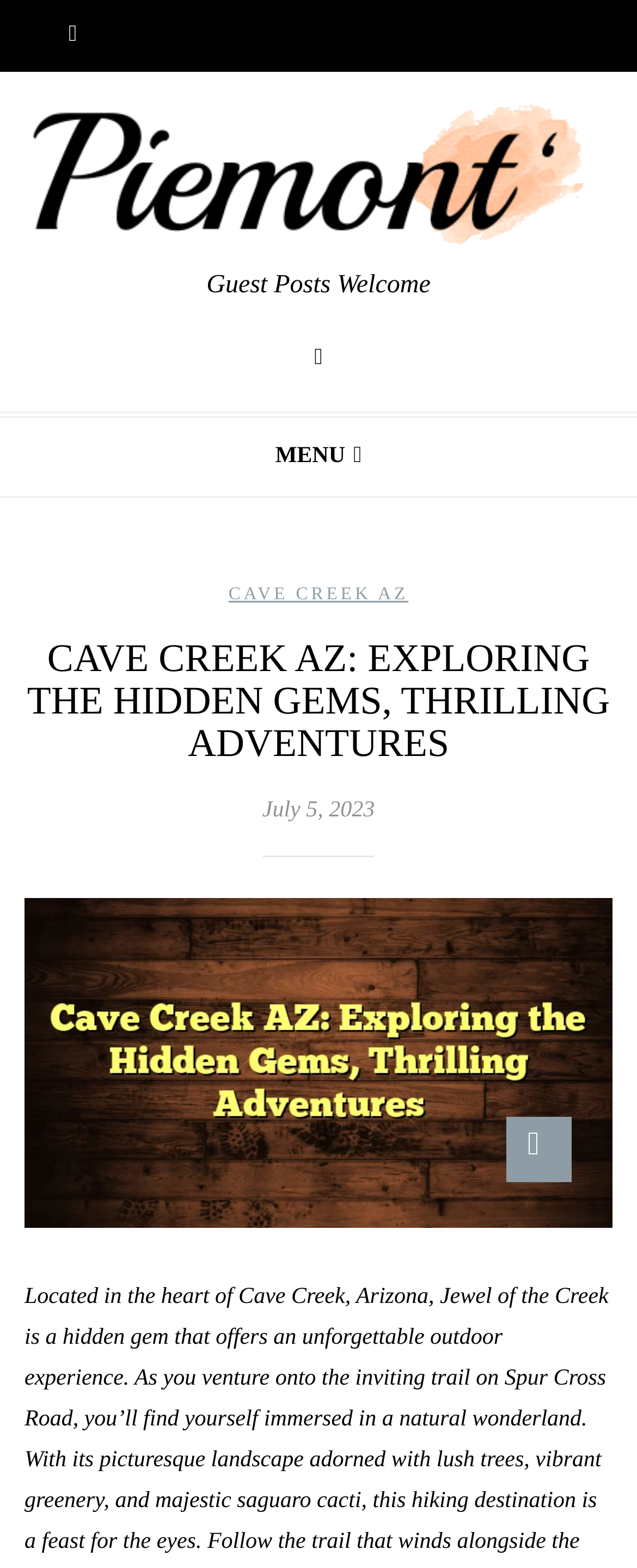Respond to the question with just a single word or phrase: 
What is the name of the coffee shop?

Cave Creek Coffee